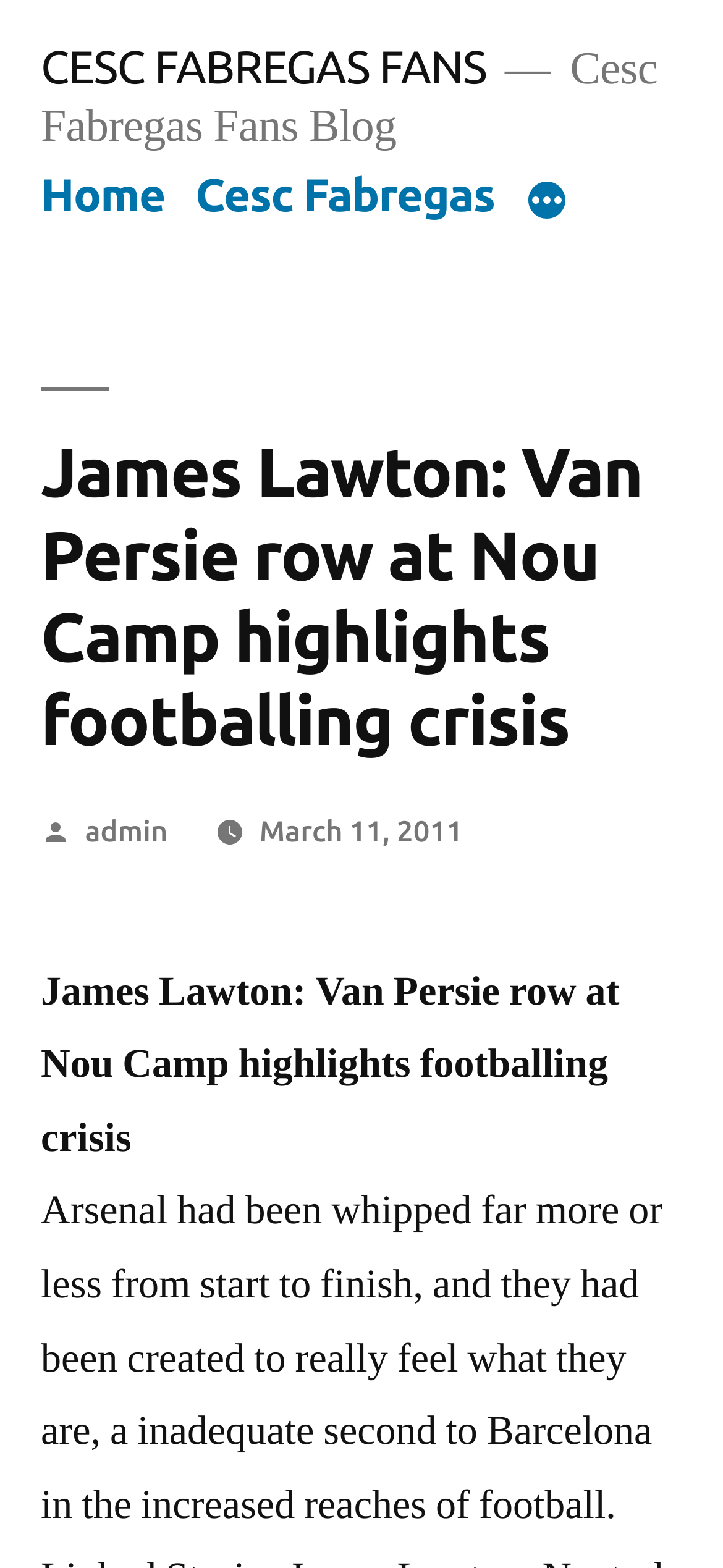Using the description: "Home", identify the bounding box of the corresponding UI element in the screenshot.

[0.056, 0.108, 0.228, 0.141]